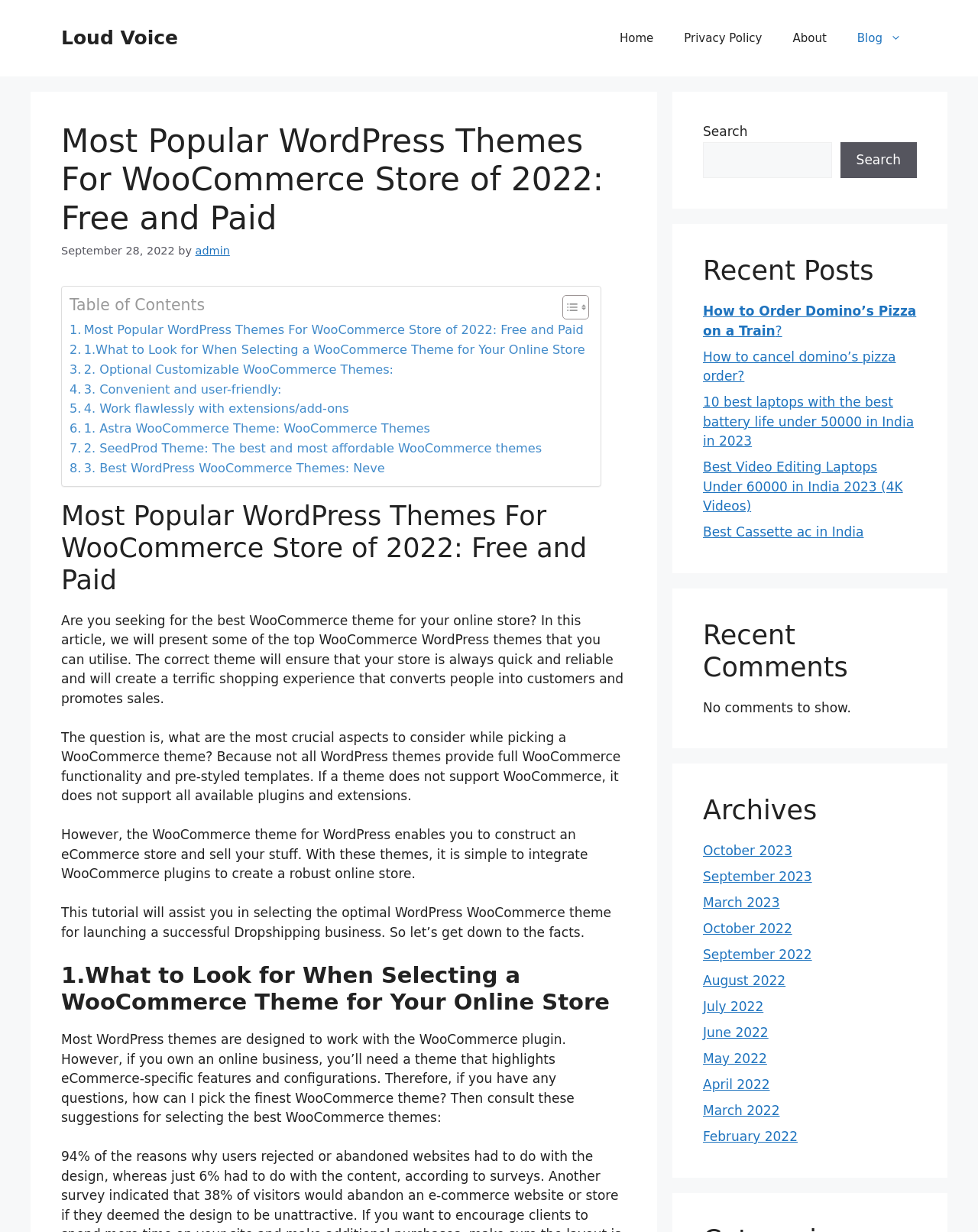Show me the bounding box coordinates of the clickable region to achieve the task as per the instruction: "View the 'Archives'".

[0.719, 0.645, 0.938, 0.671]